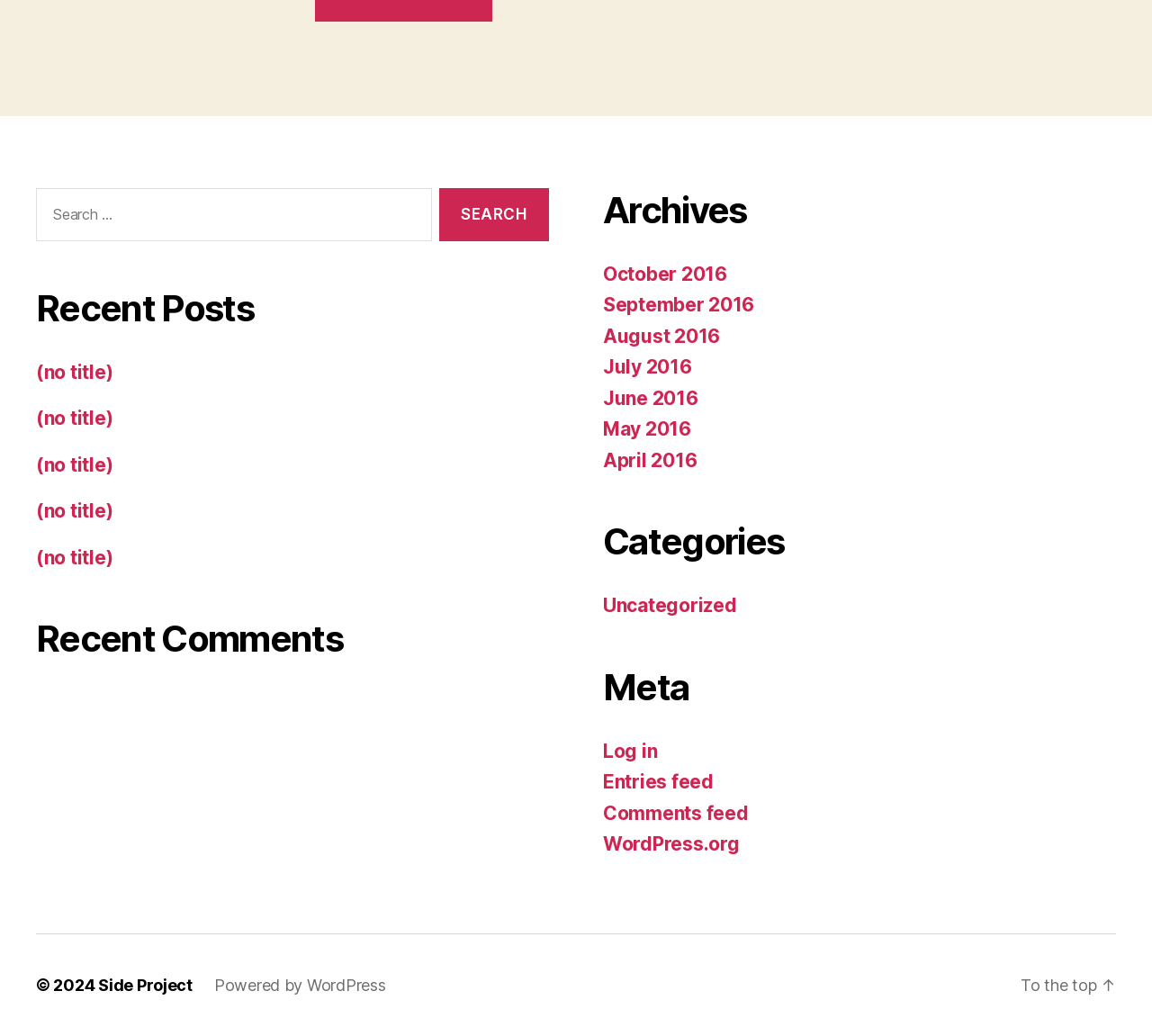Please identify the bounding box coordinates of the element on the webpage that should be clicked to follow this instruction: "Go to the top". The bounding box coordinates should be given as four float numbers between 0 and 1, formatted as [left, top, right, bottom].

[0.886, 0.942, 0.969, 0.96]